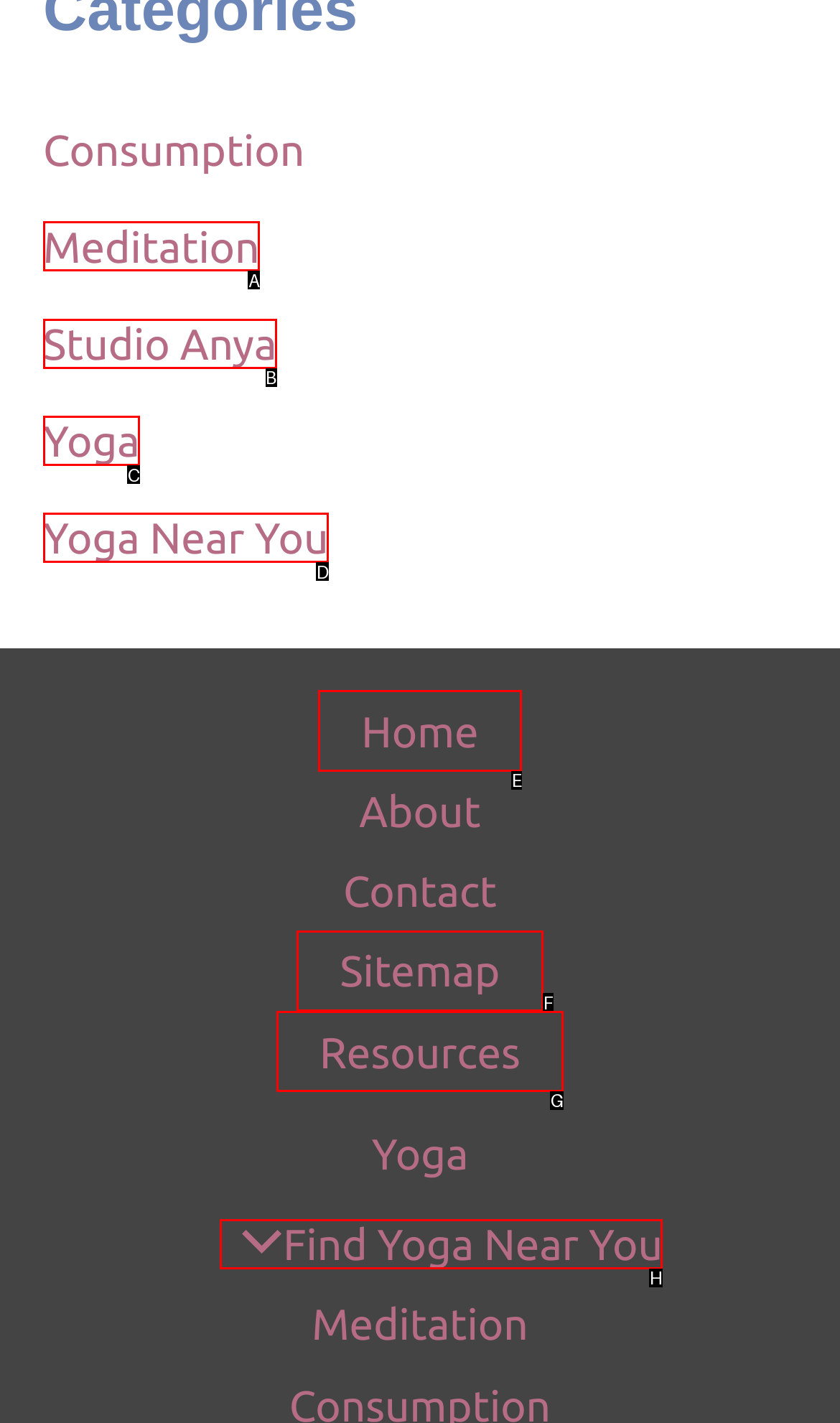Determine which UI element you should click to perform the task: Go to Home
Provide the letter of the correct option from the given choices directly.

E